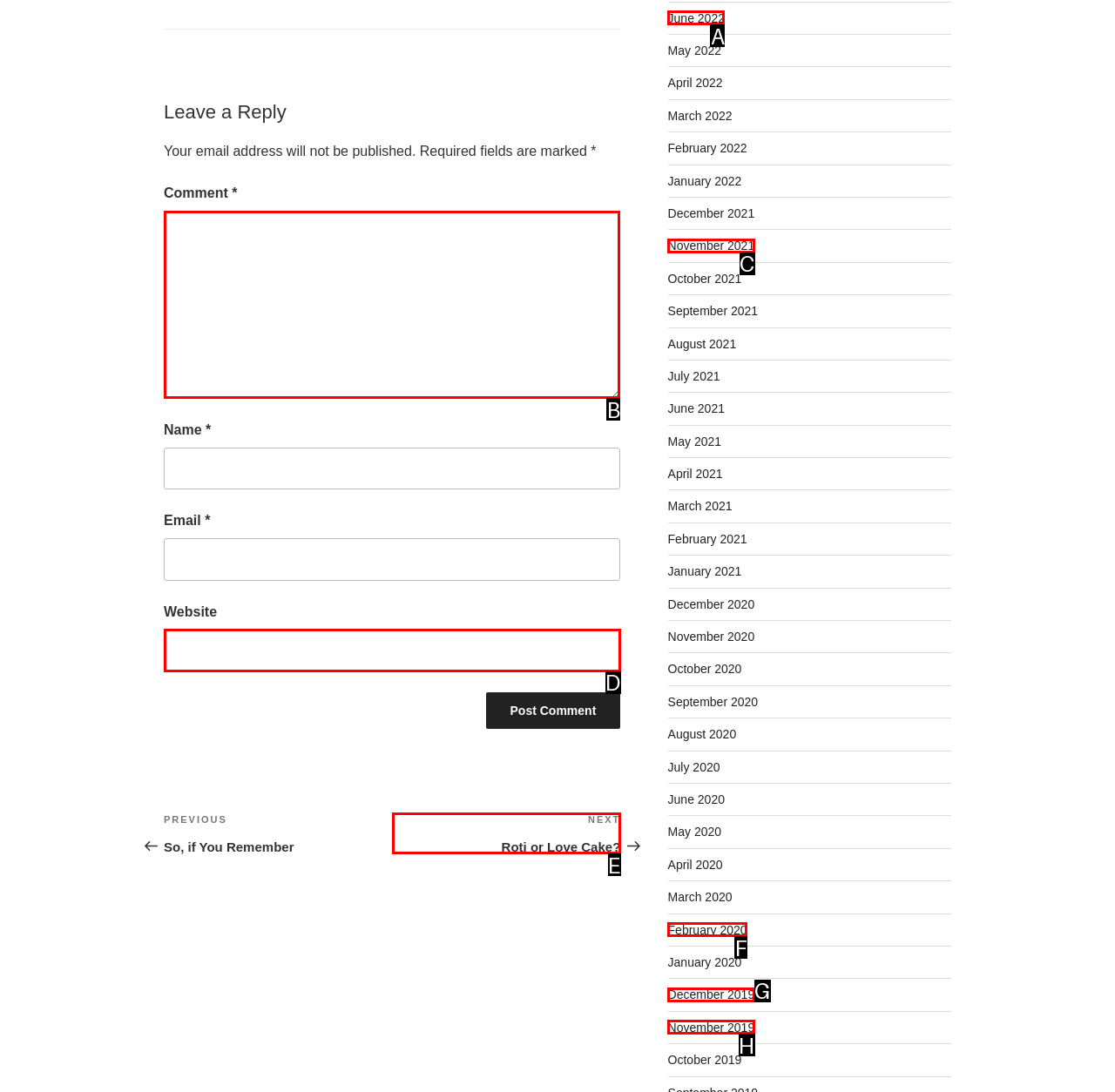Indicate the letter of the UI element that should be clicked to accomplish the task: Leave a comment. Answer with the letter only.

B